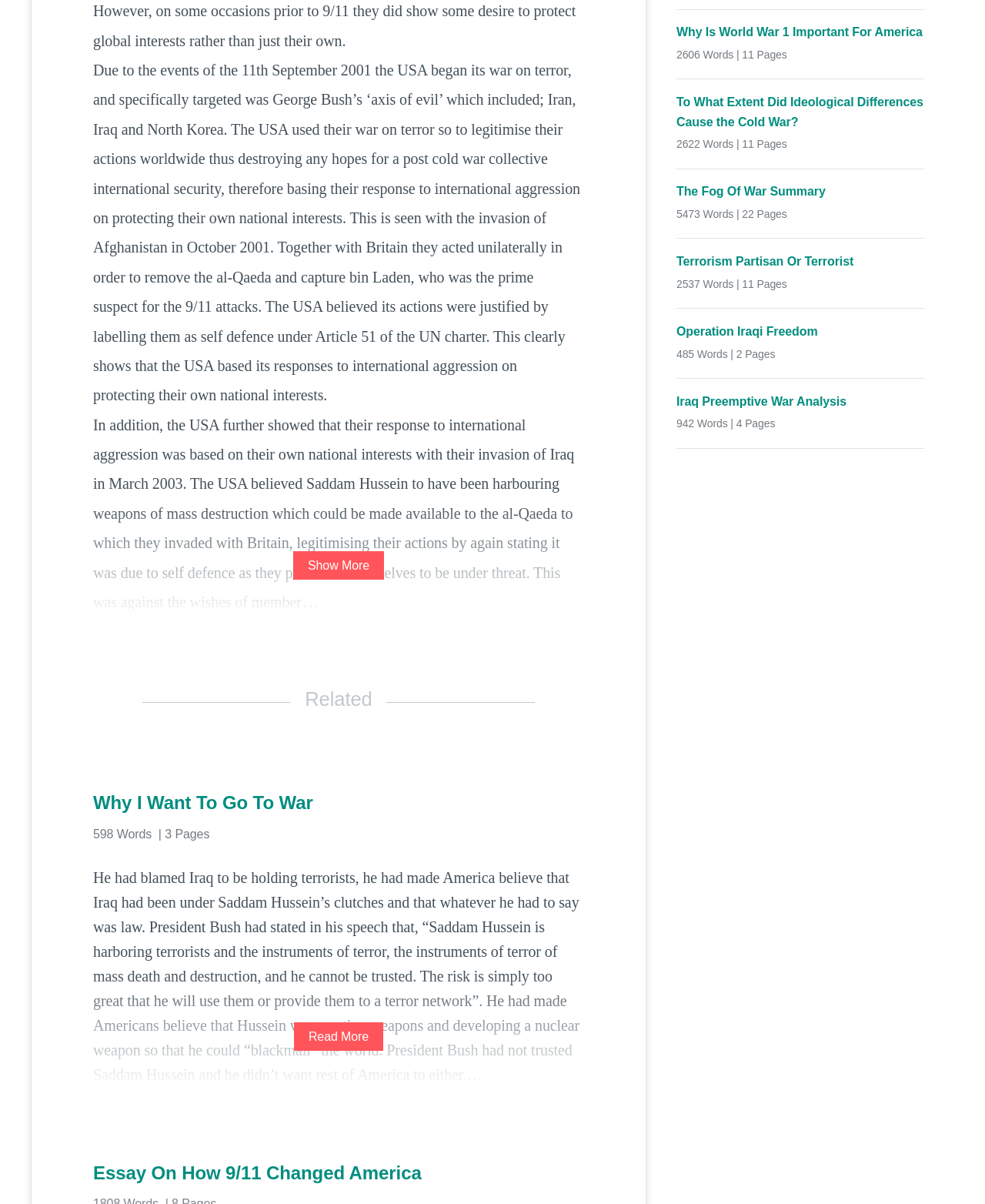Provide the bounding box coordinates for the UI element described in this sentence: "The Fog Of War Summary". The coordinates should be four float values between 0 and 1, i.e., [left, top, right, bottom].

[0.687, 0.151, 0.938, 0.168]